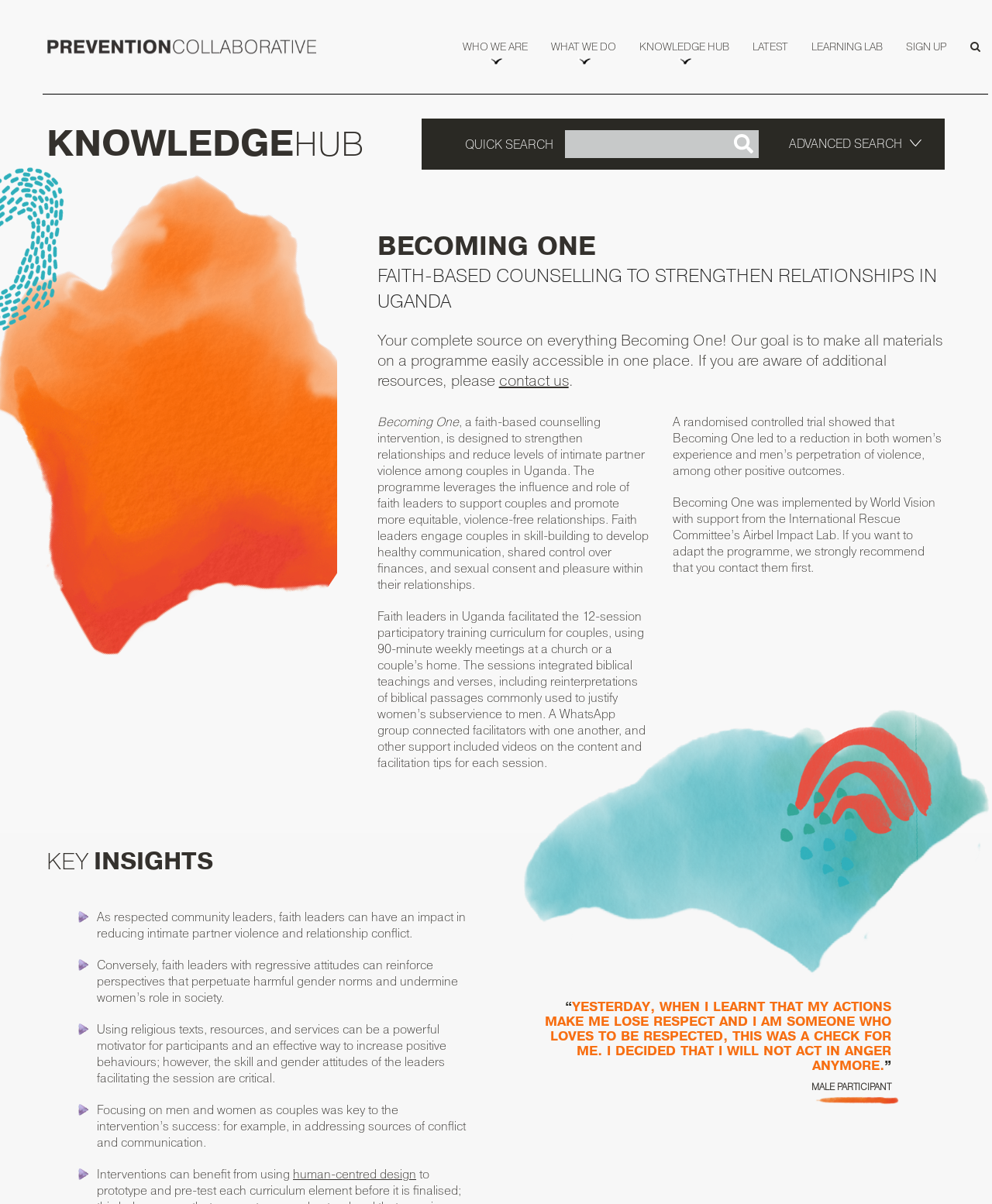Specify the bounding box coordinates for the region that must be clicked to perform the given instruction: "Click on 'Next' button".

None